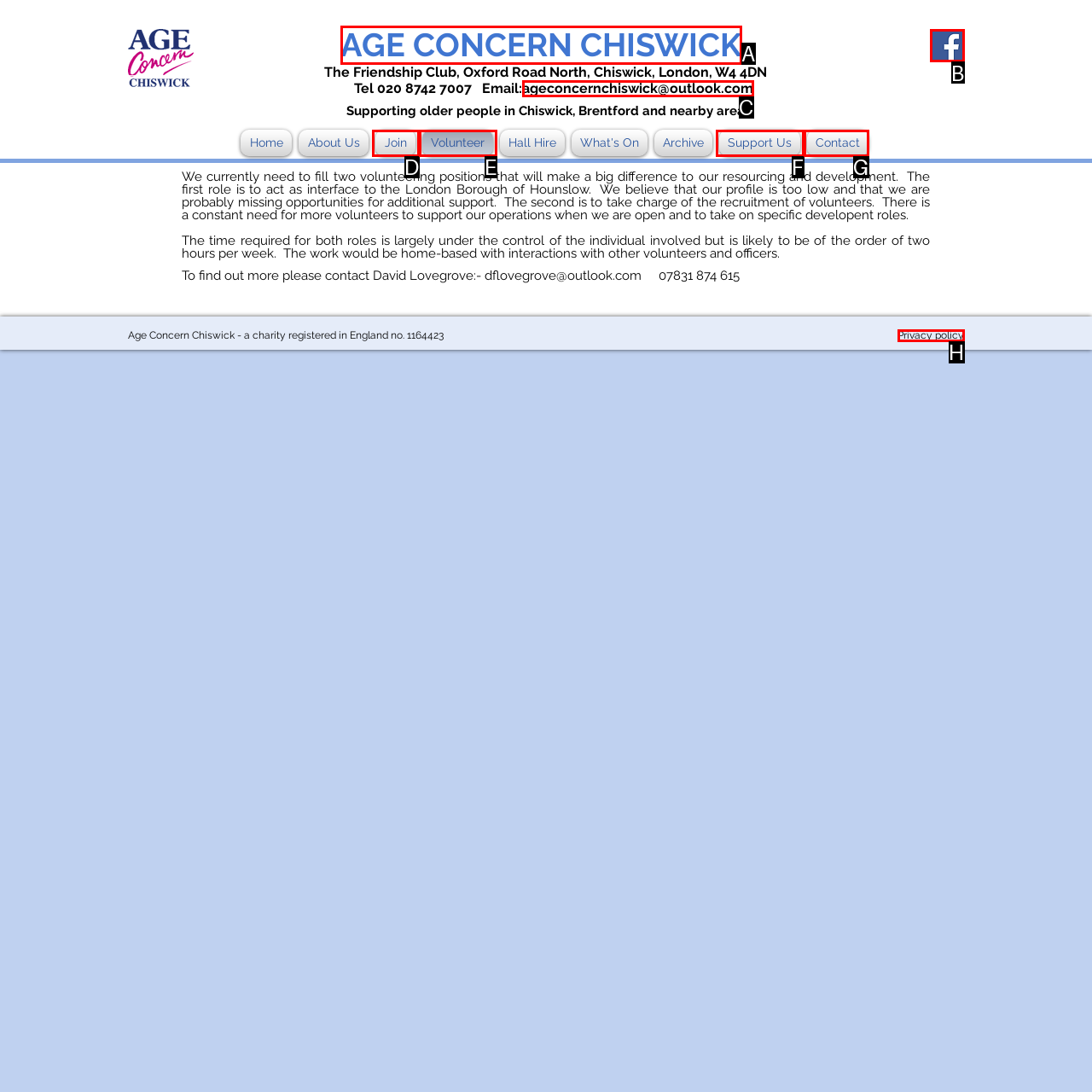Select the proper UI element to click in order to perform the following task: Click the Facebook link. Indicate your choice with the letter of the appropriate option.

B